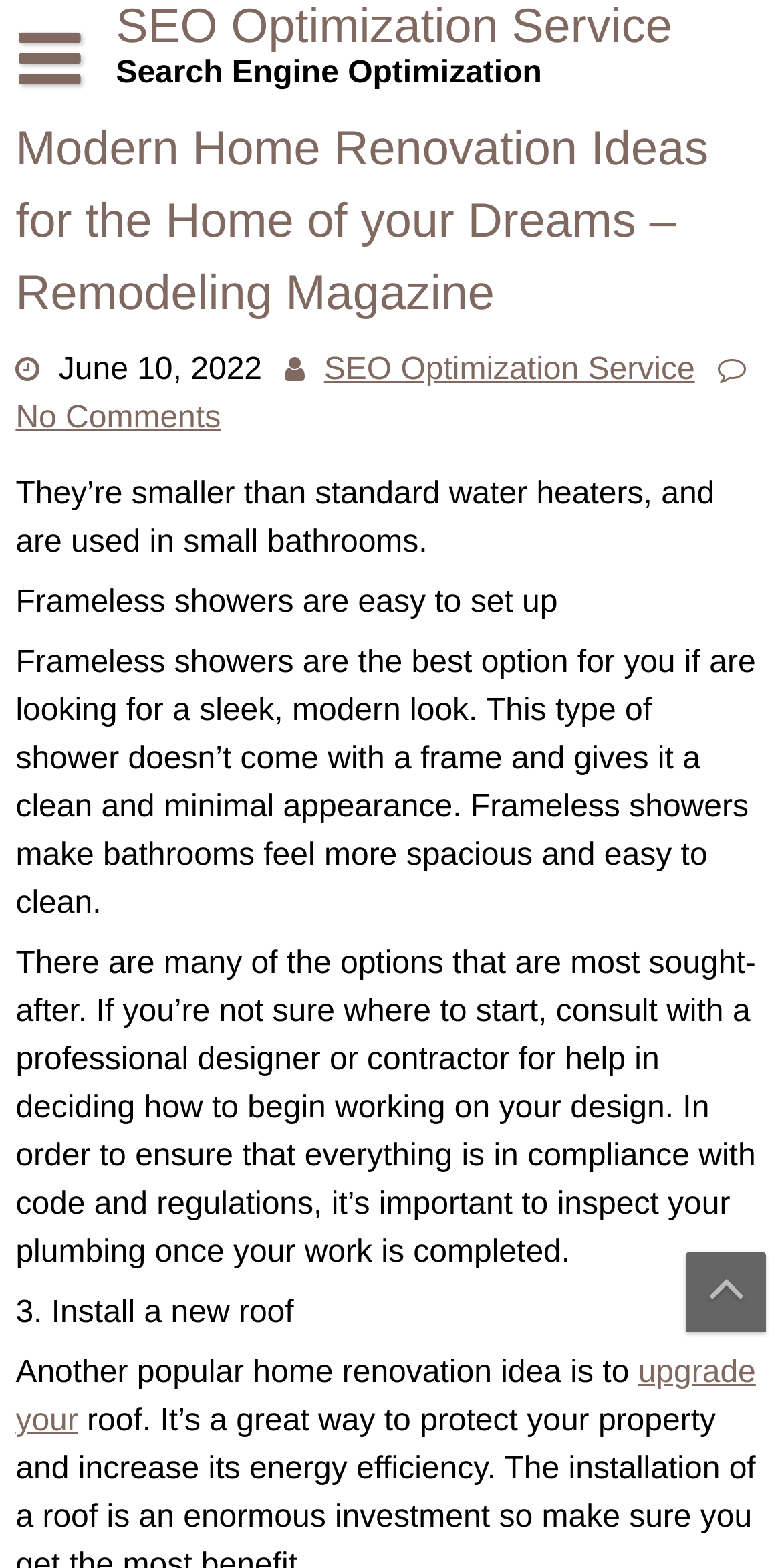Identify the bounding box of the HTML element described here: "No Comments". Provide the coordinates as four float numbers between 0 and 1: [left, top, right, bottom].

[0.02, 0.256, 0.282, 0.278]